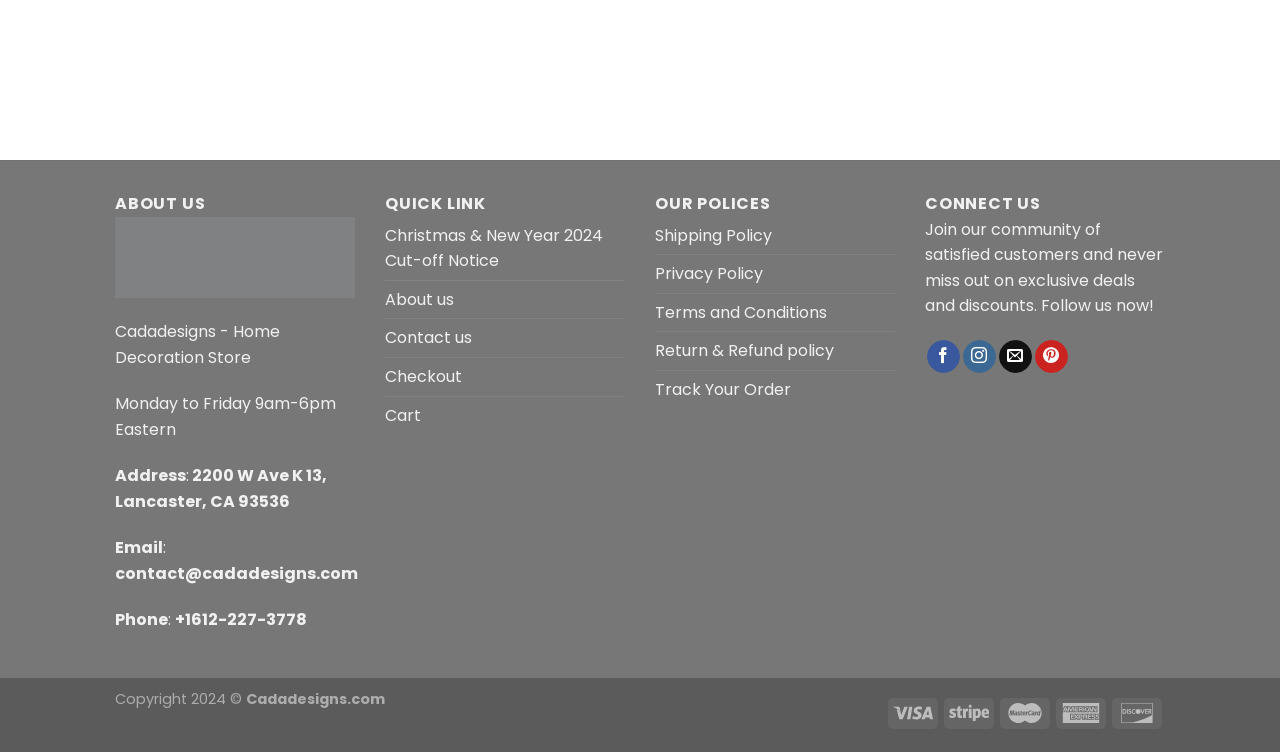Answer the question briefly using a single word or phrase: 
What is the address of Cadadesigns?

2200 W Ave K 13, Lancaster, CA 93536